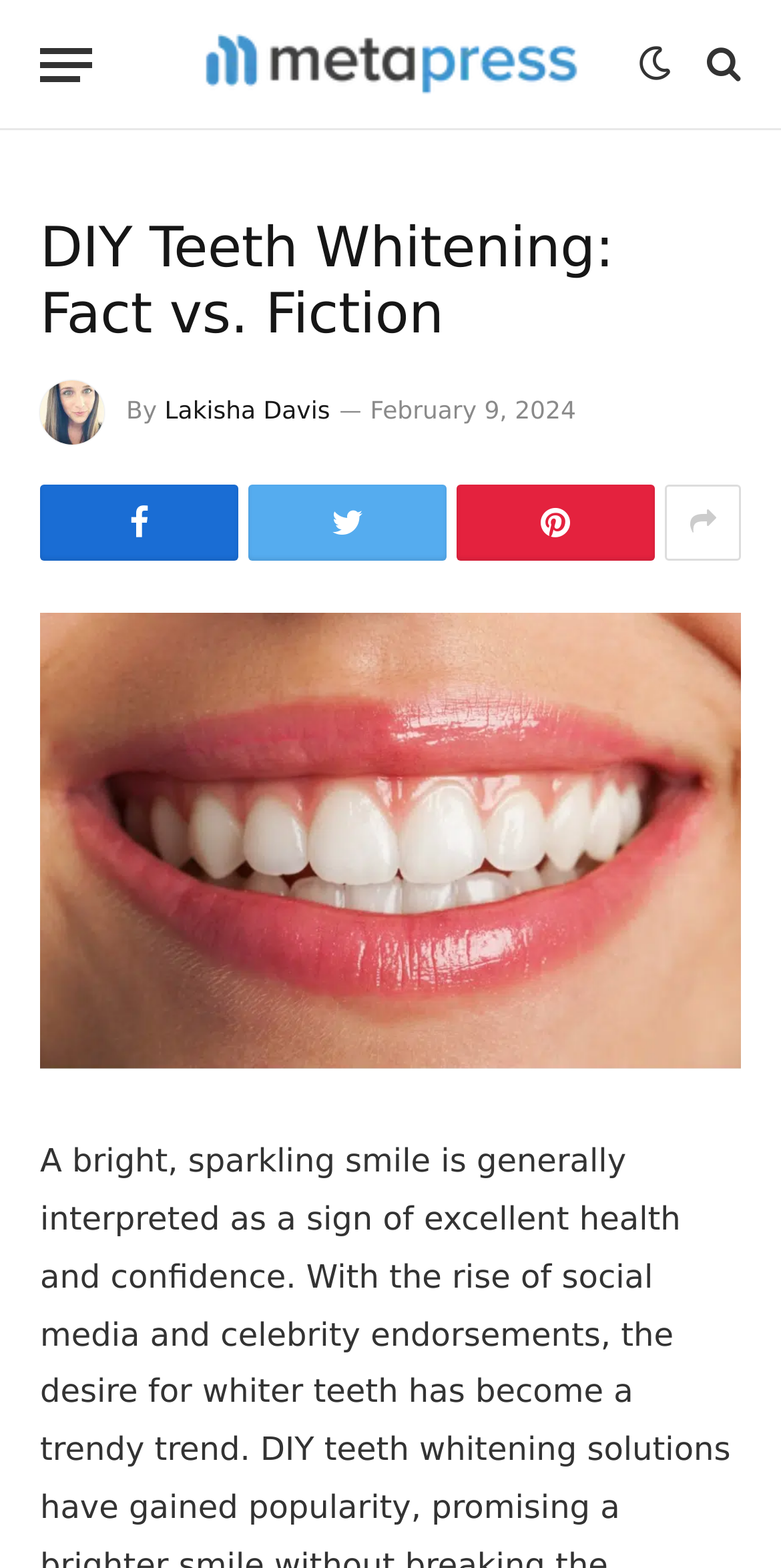Provide the bounding box coordinates for the UI element that is described by this text: "Twitter". The coordinates should be in the form of four float numbers between 0 and 1: [left, top, right, bottom].

[0.318, 0.309, 0.572, 0.357]